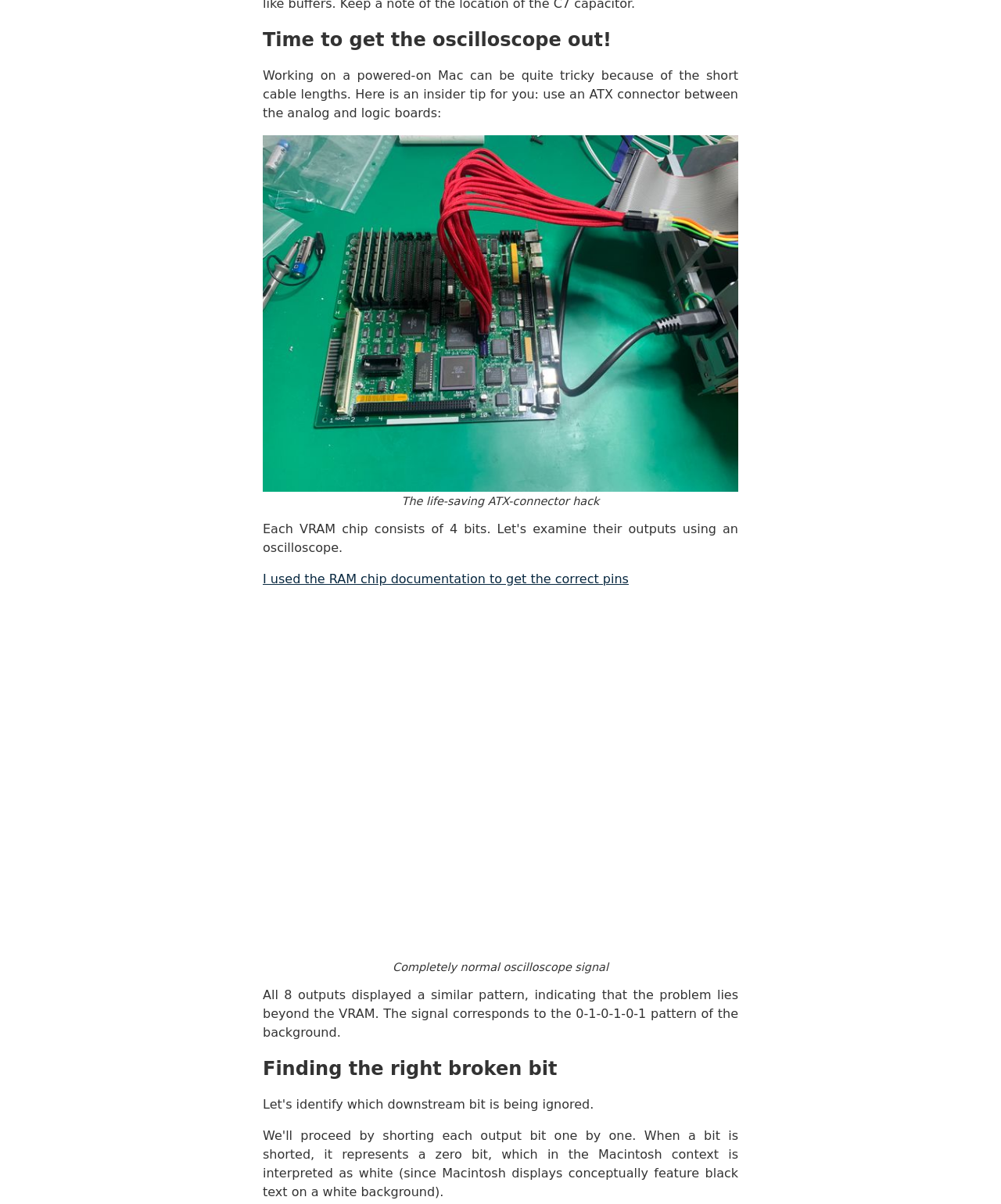Use a single word or phrase to answer the question:
What is the hack mentioned in the article?

ATX-connector hack